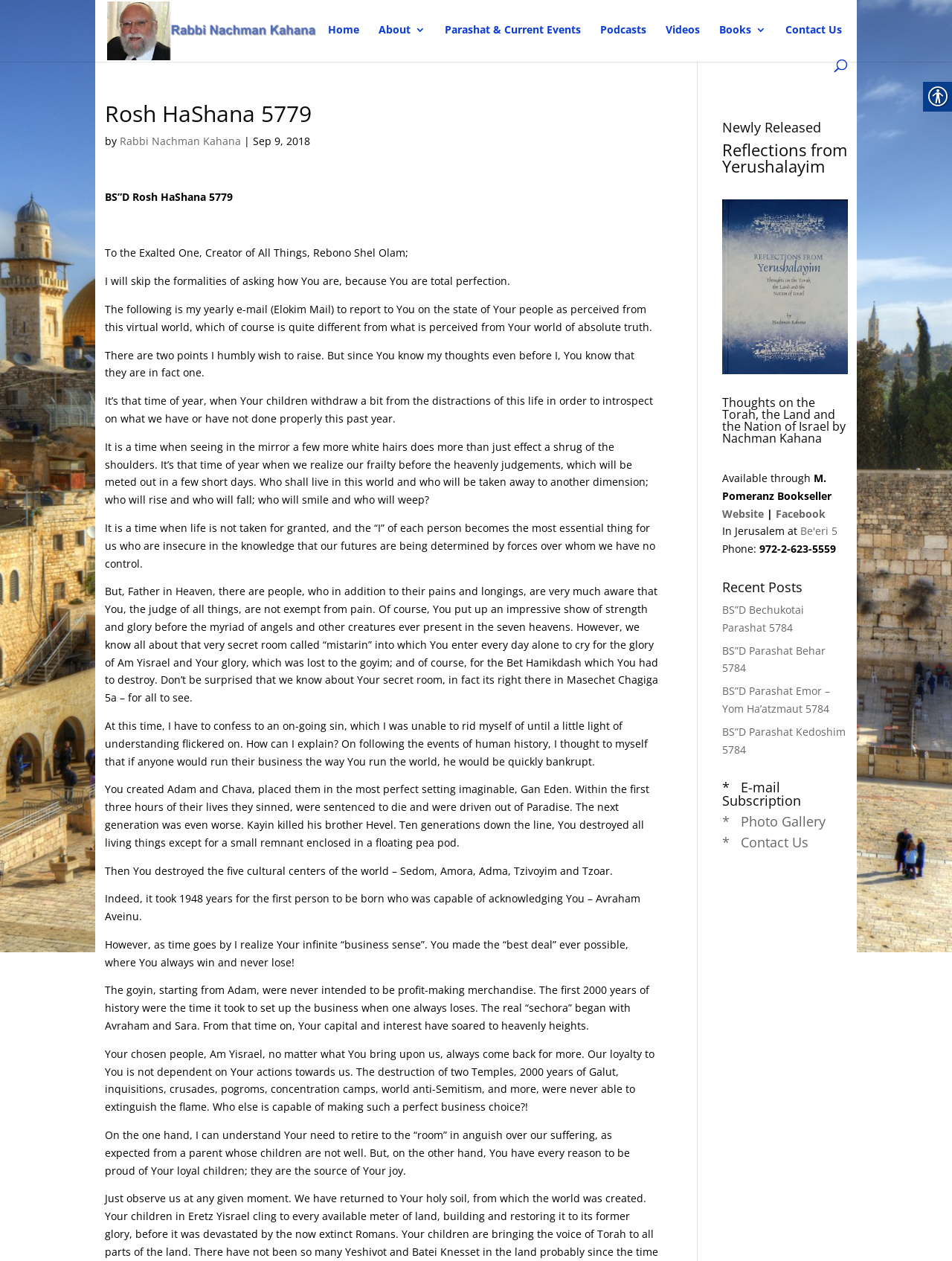Give the bounding box coordinates for this UI element: "Parashat & Current Events". The coordinates should be four float numbers between 0 and 1, arranged as [left, top, right, bottom].

[0.467, 0.019, 0.61, 0.047]